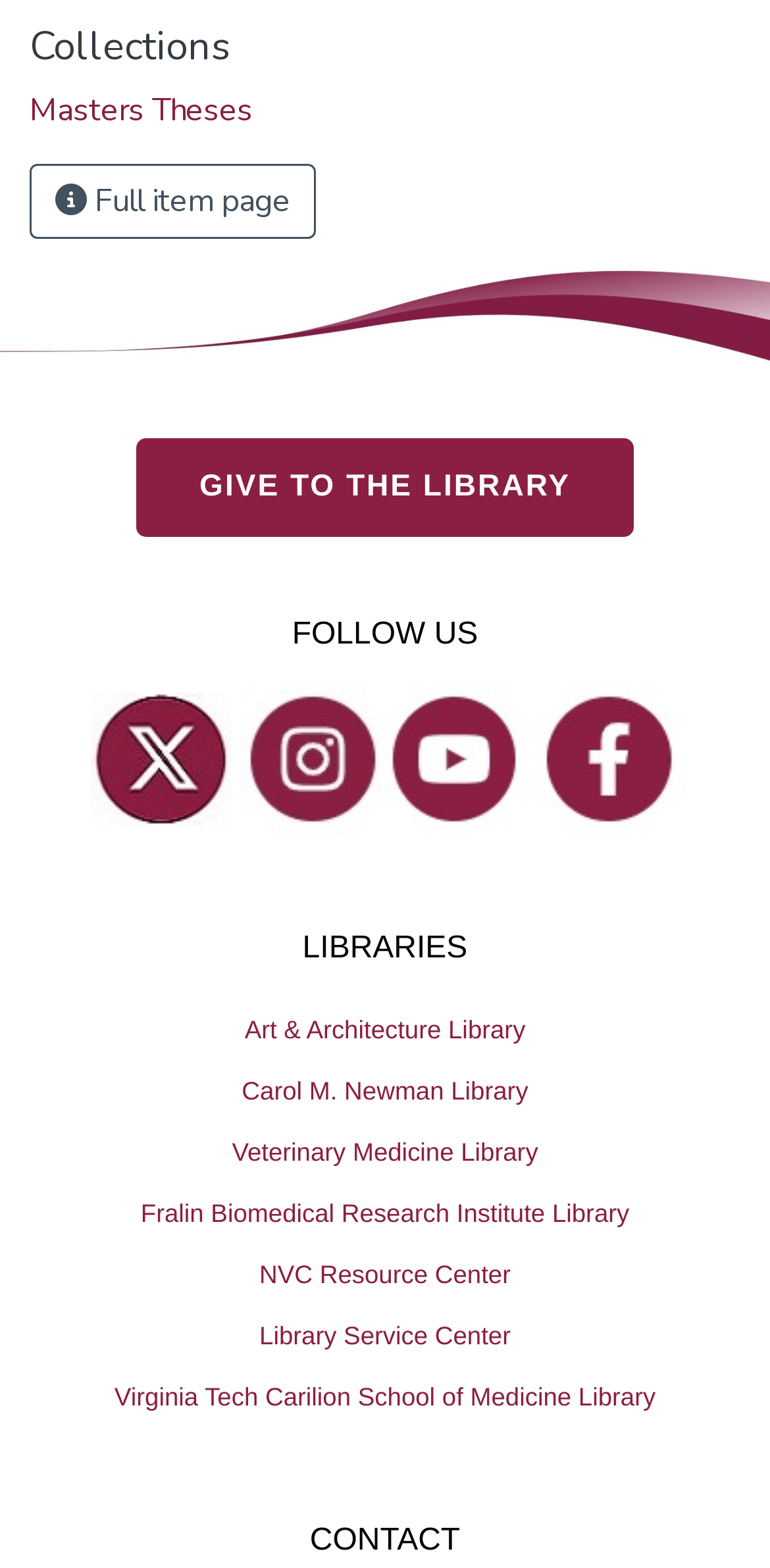What is the purpose of the button with a '' icon?
Please provide an in-depth and detailed response to the question.

I found the button with a '' icon, which has a description 'Full item page'. This suggests that the button is used to navigate to a full item page.